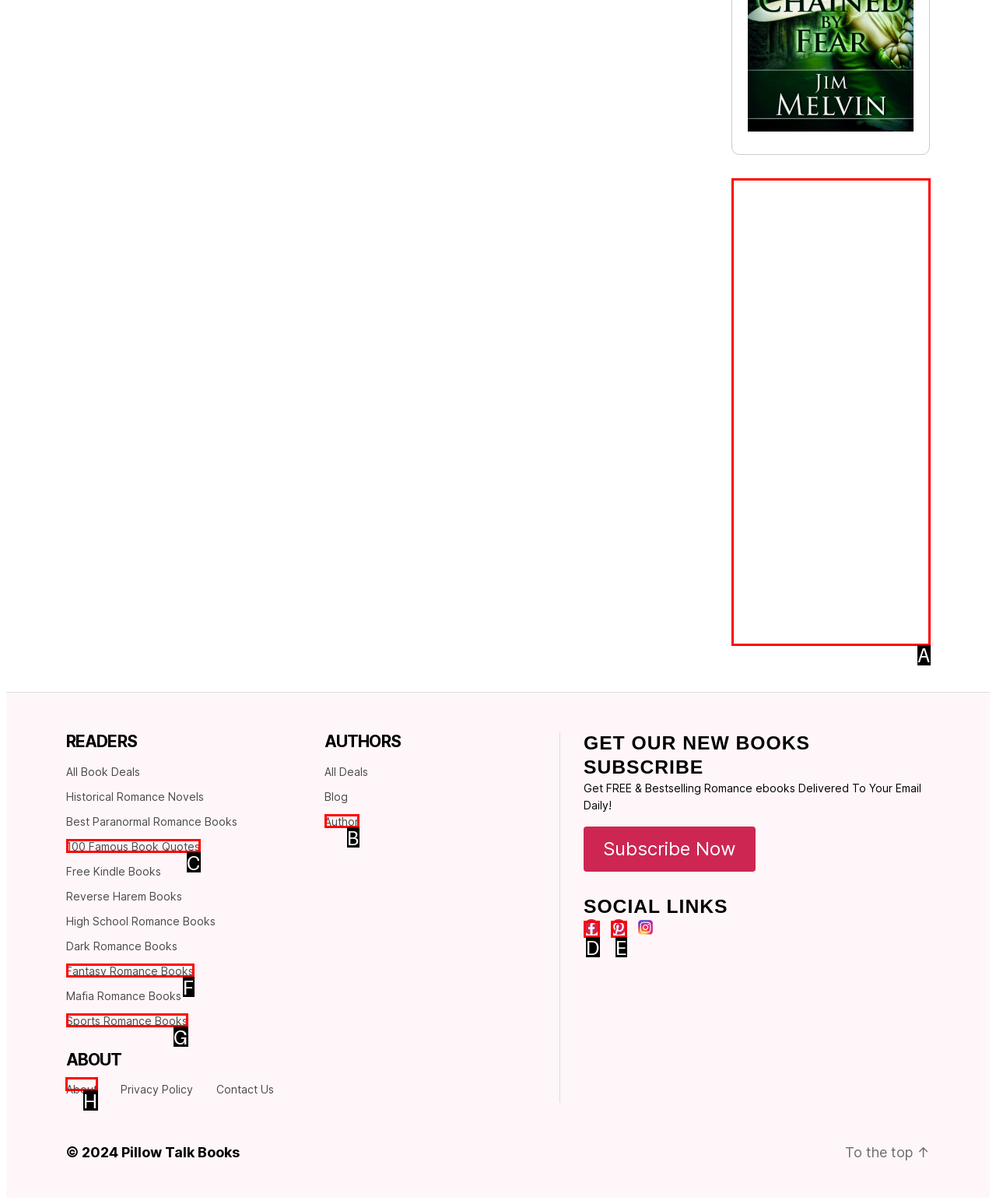Determine the letter of the UI element that you need to click to perform the task: Visit the 'About' page.
Provide your answer with the appropriate option's letter.

H